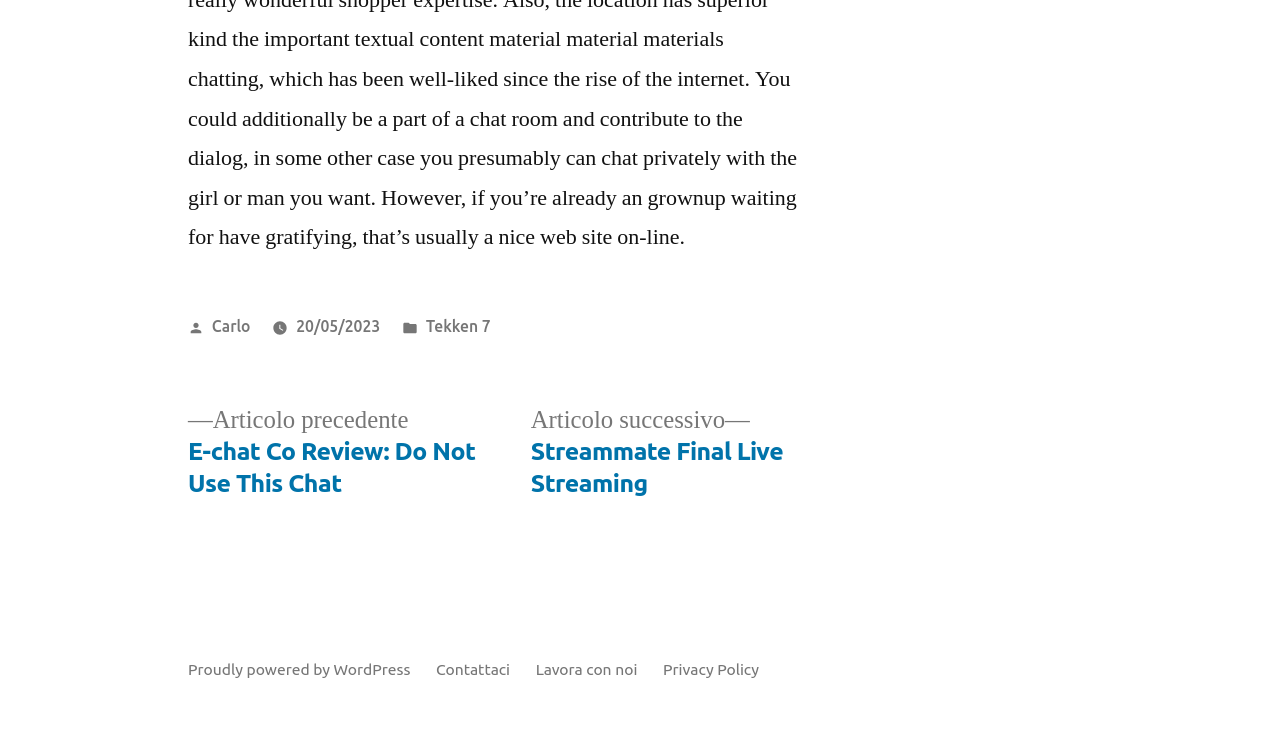What is the previous article?
Provide a comprehensive and detailed answer to the question.

The previous article can be found in the navigation section of the webpage, where it says 'Articolo precedente: E-chat Co Review: Do Not Use This Chat', indicating that the previous article is about E-chat Co Review.